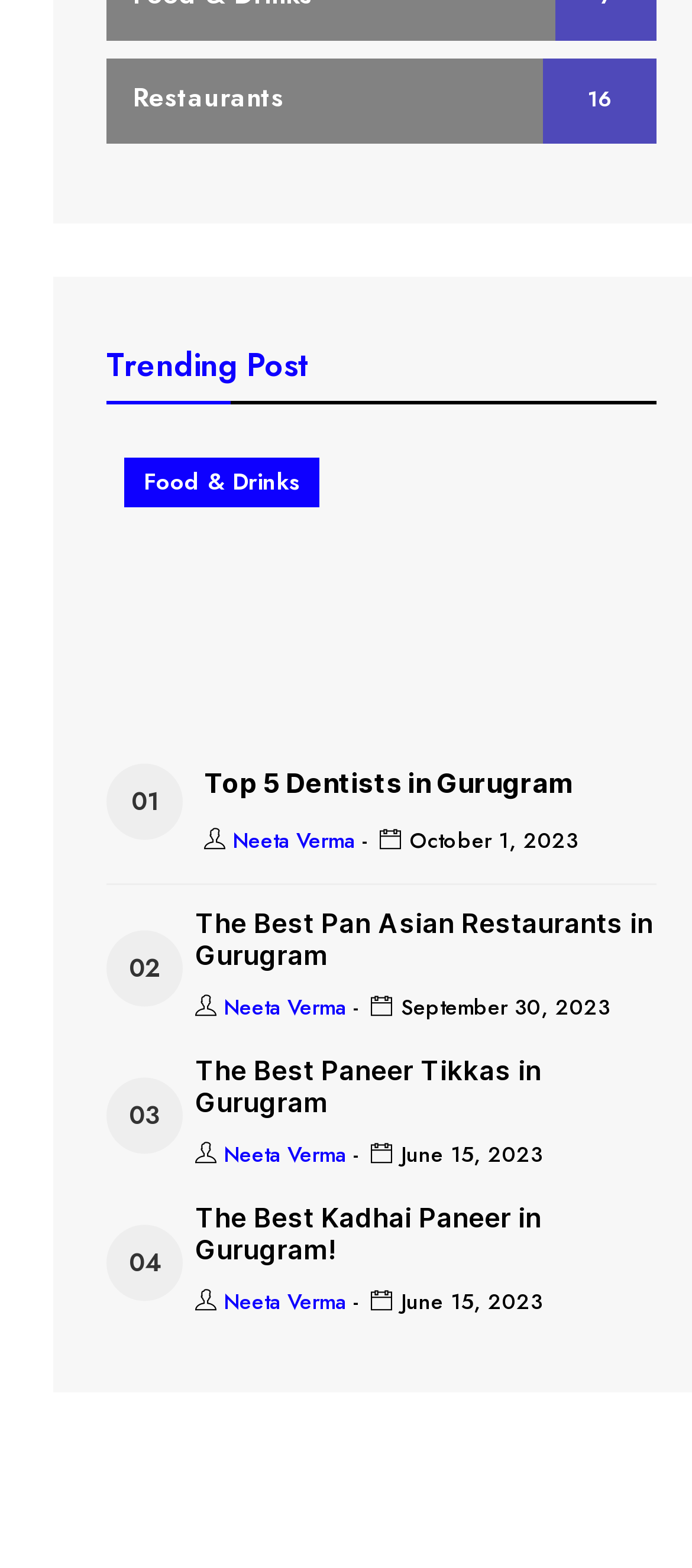Please provide a one-word or phrase answer to the question: 
What is the category of the post 'Top 5 Dentists in Gurugram'?

Food & Drinks